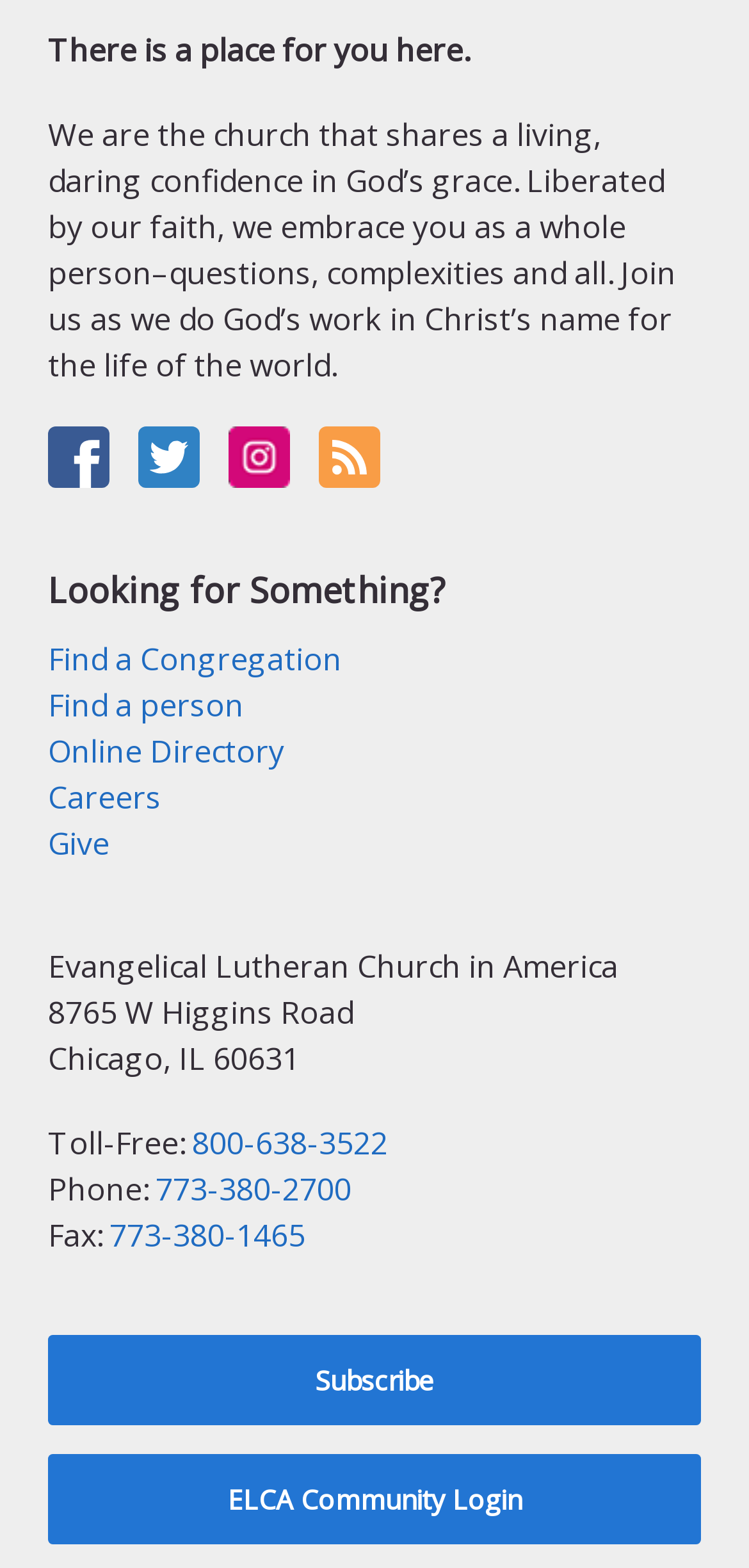What social media platforms does the church have?
Based on the image, please offer an in-depth response to the question.

I found the answer by looking at the link elements with the text 'Facebook', 'Twitter', and 'Instagram' located at the top of the page, which are accompanied by their respective icons.